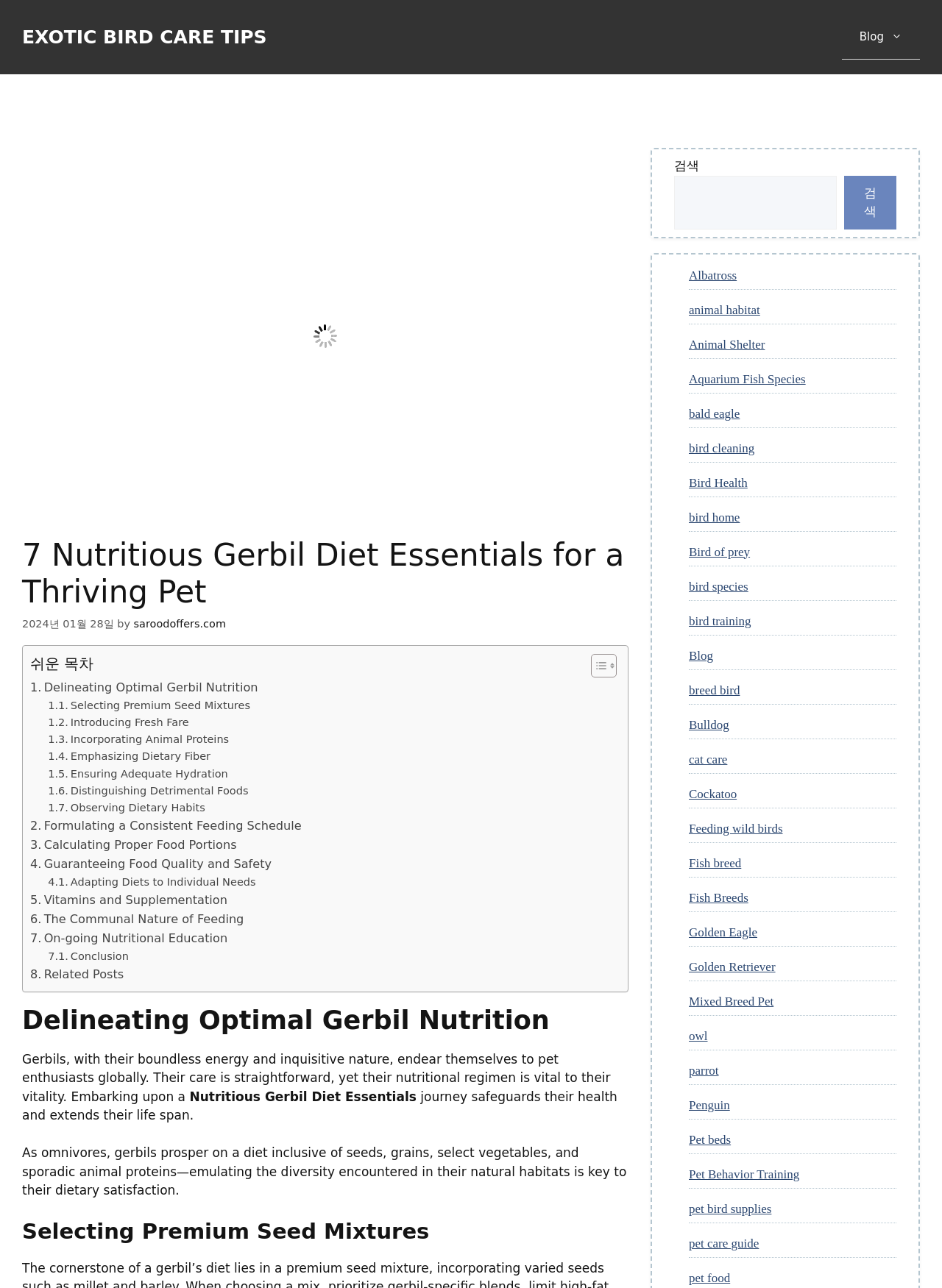Observe the image and answer the following question in detail: What type of links are listed under the 'Primary' navigation?

Under the 'Primary' navigation, I can see links to related topics such as 'Blog', 'Albatross', 'Animal Habitat', and many more. These links seem to be related to pet care and animal-related topics.